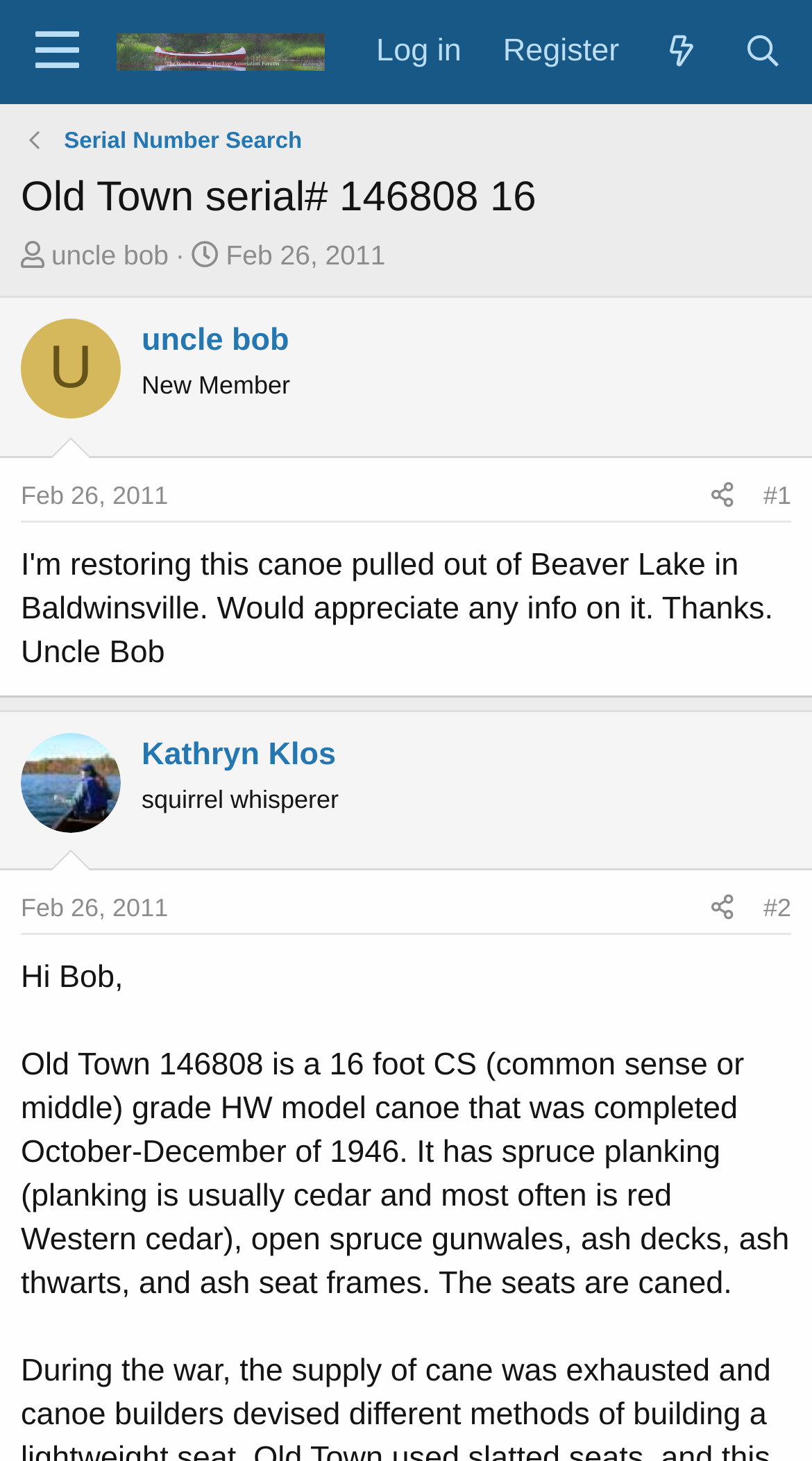Please provide a detailed answer to the question below by examining the image:
What is the serial number of the canoe?

The serial number of the canoe can be found in the heading 'Old Town serial# 146808 16' at the top of the webpage.